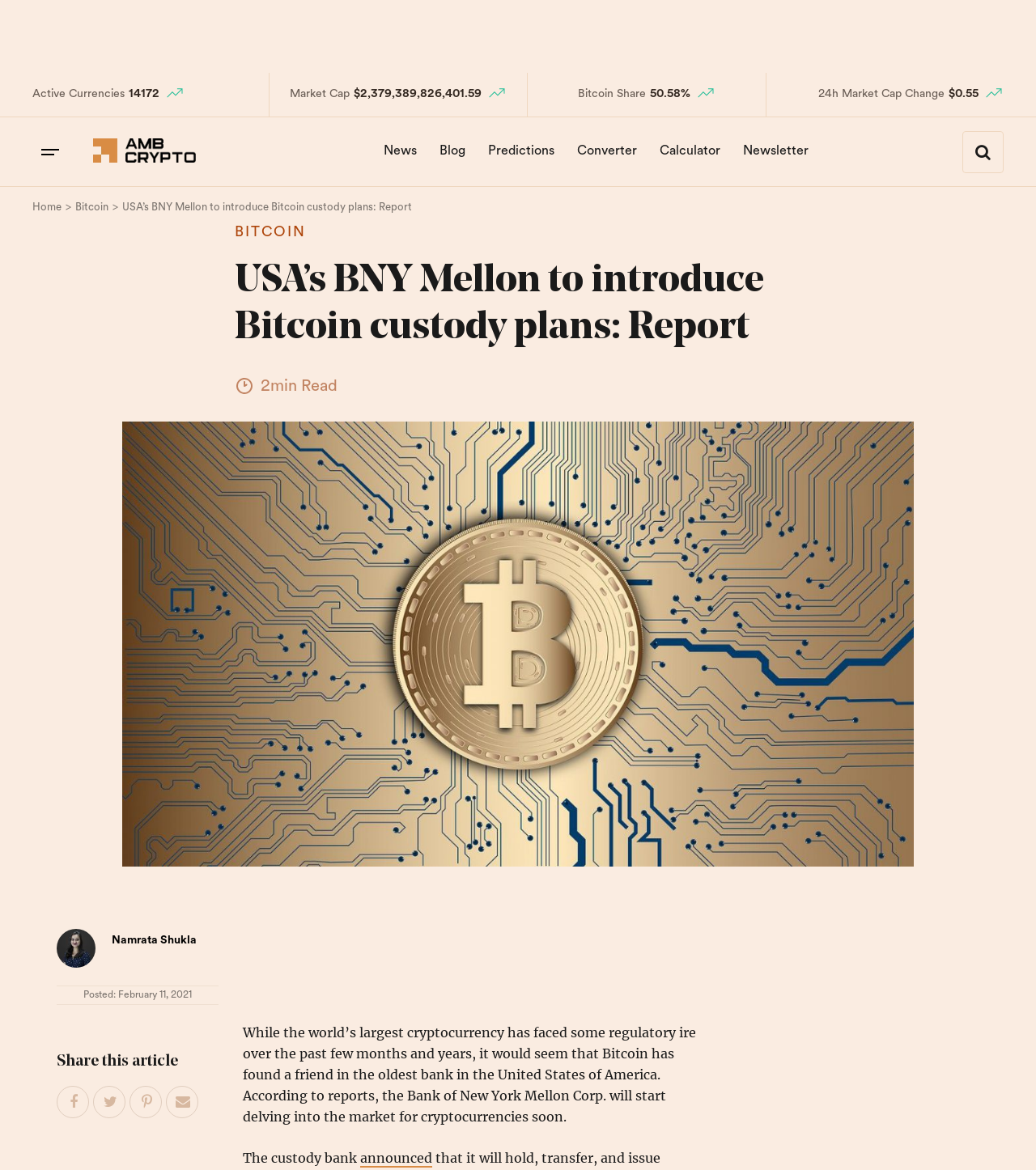Please identify the coordinates of the bounding box that should be clicked to fulfill this instruction: "Check the market cap of Bitcoin".

[0.28, 0.075, 0.338, 0.086]